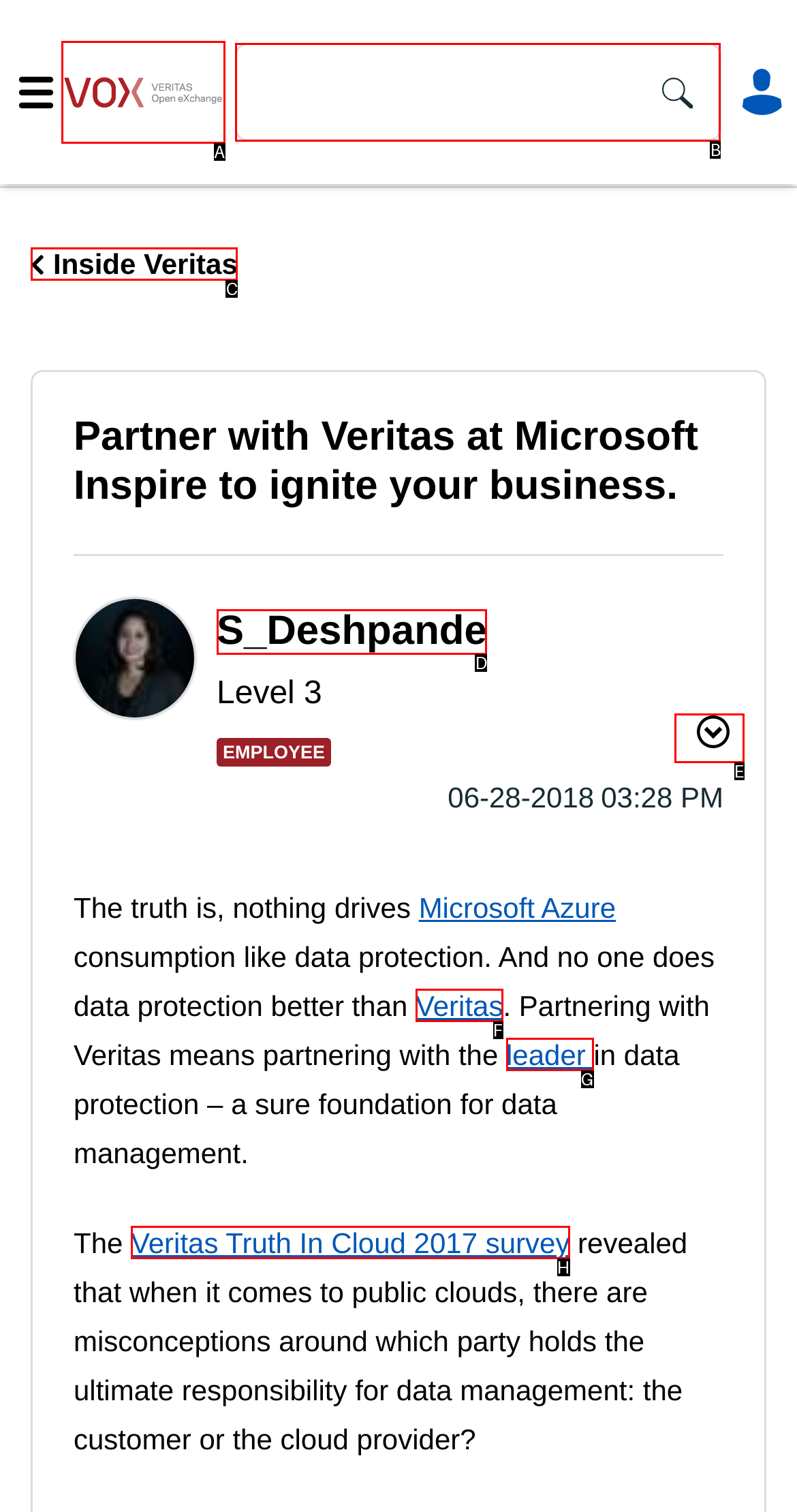Which option best describes: Veritas
Respond with the letter of the appropriate choice.

F